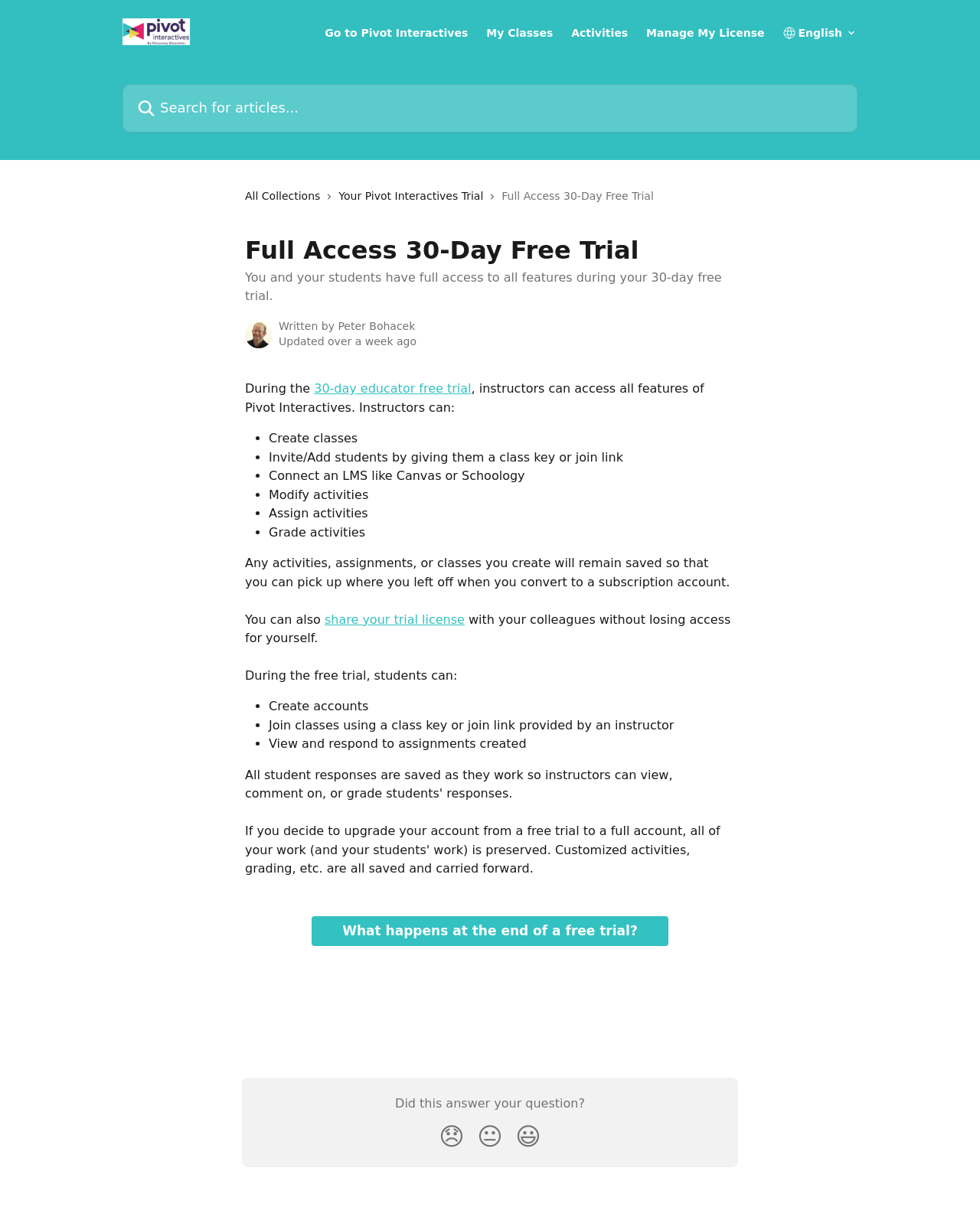Given the description: "😃", determine the bounding box coordinates of the UI element. The coordinates should be formatted as four float numbers between 0 and 1, [left, top, right, bottom].

[0.52, 0.907, 0.559, 0.942]